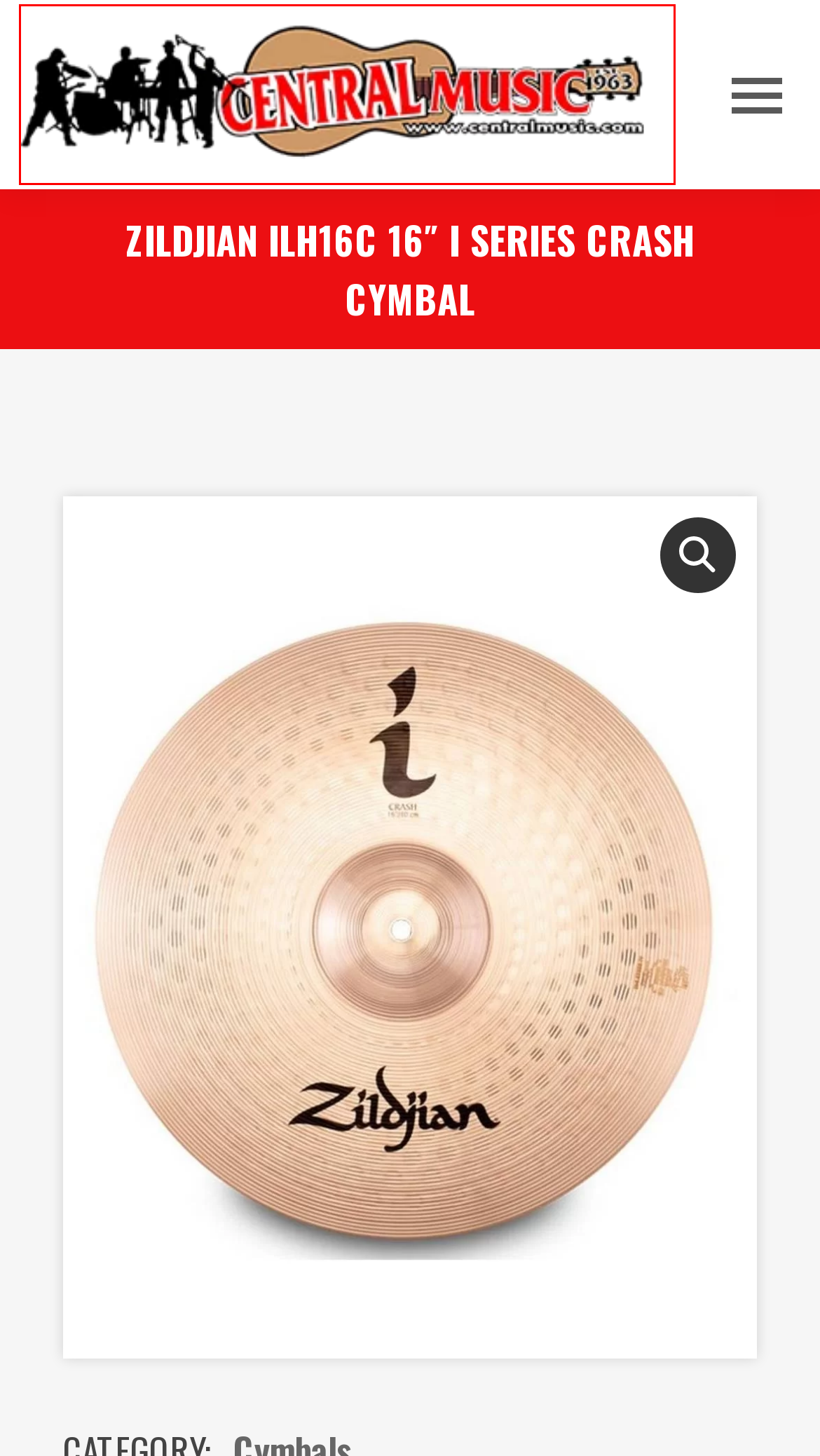Given a webpage screenshot with a red bounding box around a UI element, choose the webpage description that best matches the new webpage after clicking the element within the bounding box. Here are the candidates:
A. Shop Keyboards - Central Music
B. Paiste 14″ PST7 Light Hi Hats - Central Music
C. Privacy Policy - Central Music
D. Shop Recording - Central Music
E. Shop Folk - Central Music
F. Refund and Returns Policy - Central Music
G. Your Local Music Store - Musical Instruments - Central Music
H. Website Design and SEO Company - Niagara, Ontario

G